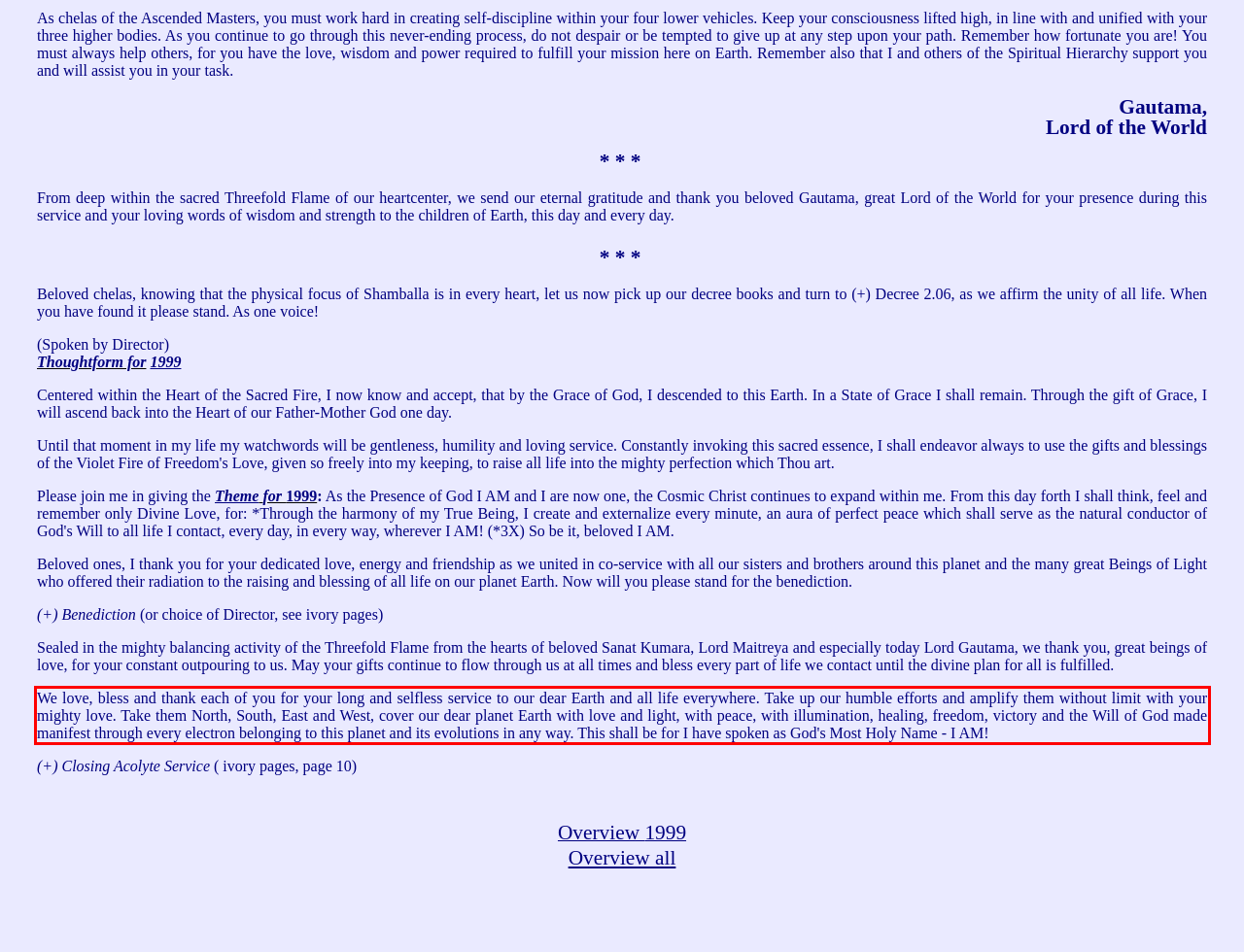Given a webpage screenshot, identify the text inside the red bounding box using OCR and extract it.

We love, bless and thank each of you for your long and selfless service to our dear Earth and all life everywhere. Take up our humble efforts and amplify them without limit with your mighty love. Take them North, South, East and West, cover our dear planet Earth with love and light, with peace, with illumination, healing, freedom, victory and the Will of God made manifest through every electron belonging to this planet and its evolutions in any way. This shall be for I have spoken as God's Most Holy Name - I AM!